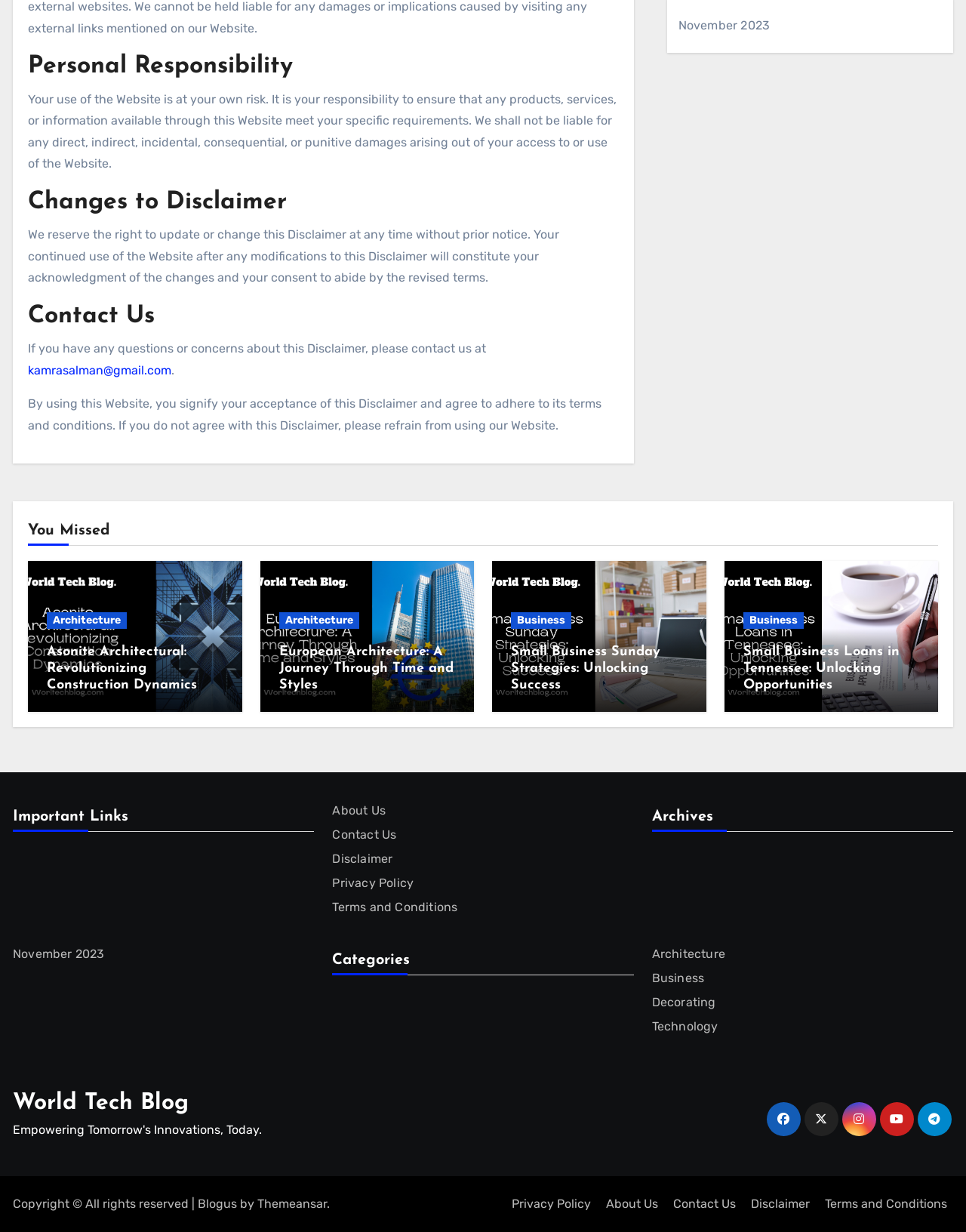Carefully observe the image and respond to the question with a detailed answer:
What are the categories available?

The categories available on the website are Architecture, Business, Decorating, and Technology, which can be found in the 'Categories' section.